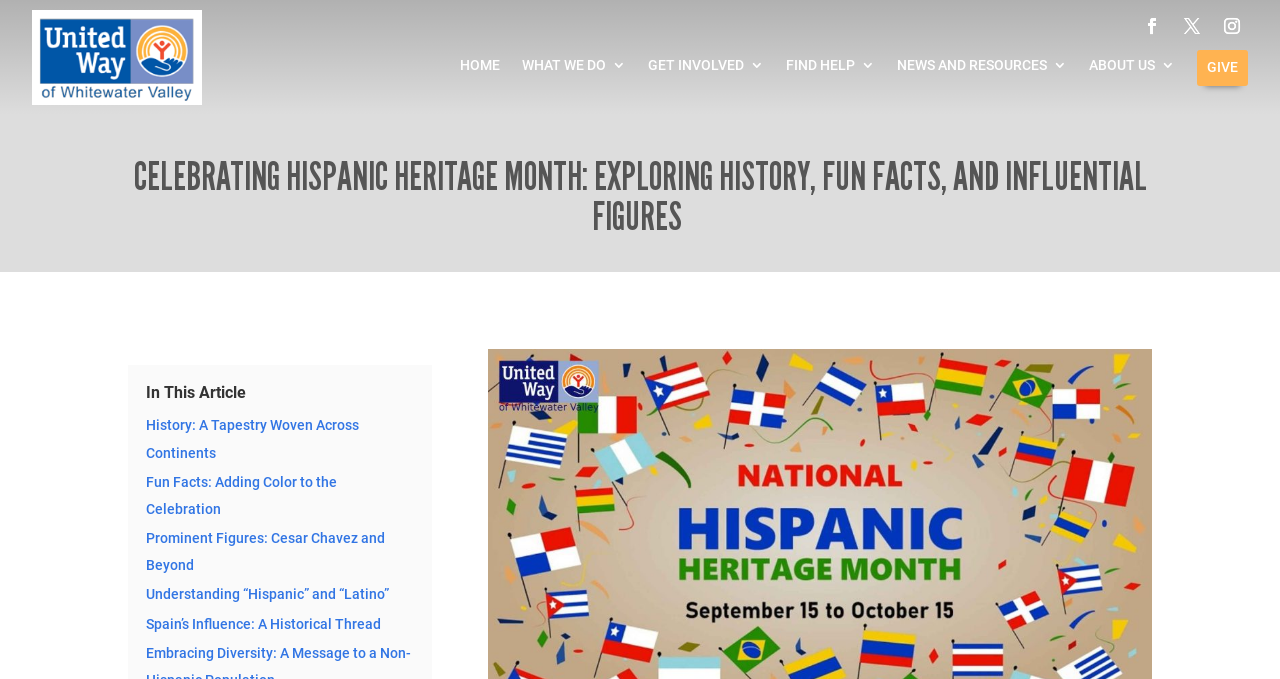Kindly determine the bounding box coordinates for the area that needs to be clicked to execute this instruction: "Check the terms of use".

None